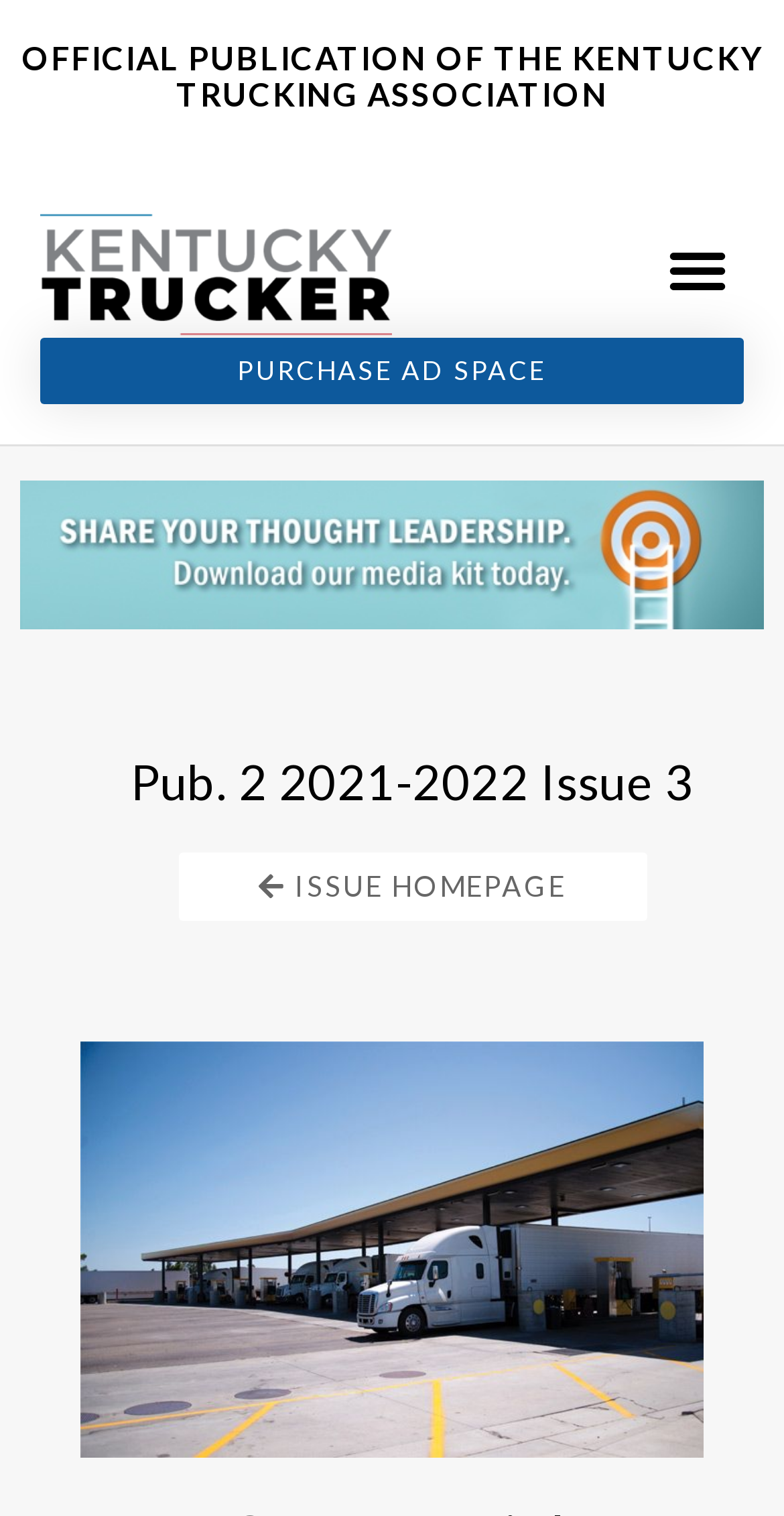What is the issue number of the publication?
Please provide an in-depth and detailed response to the question.

I found the answer by looking at the heading element with the text 'Pub. 2 2021-2022 Issue 3'. This suggests that the issue number of the publication is '2 2021-2022 Issue 3'.